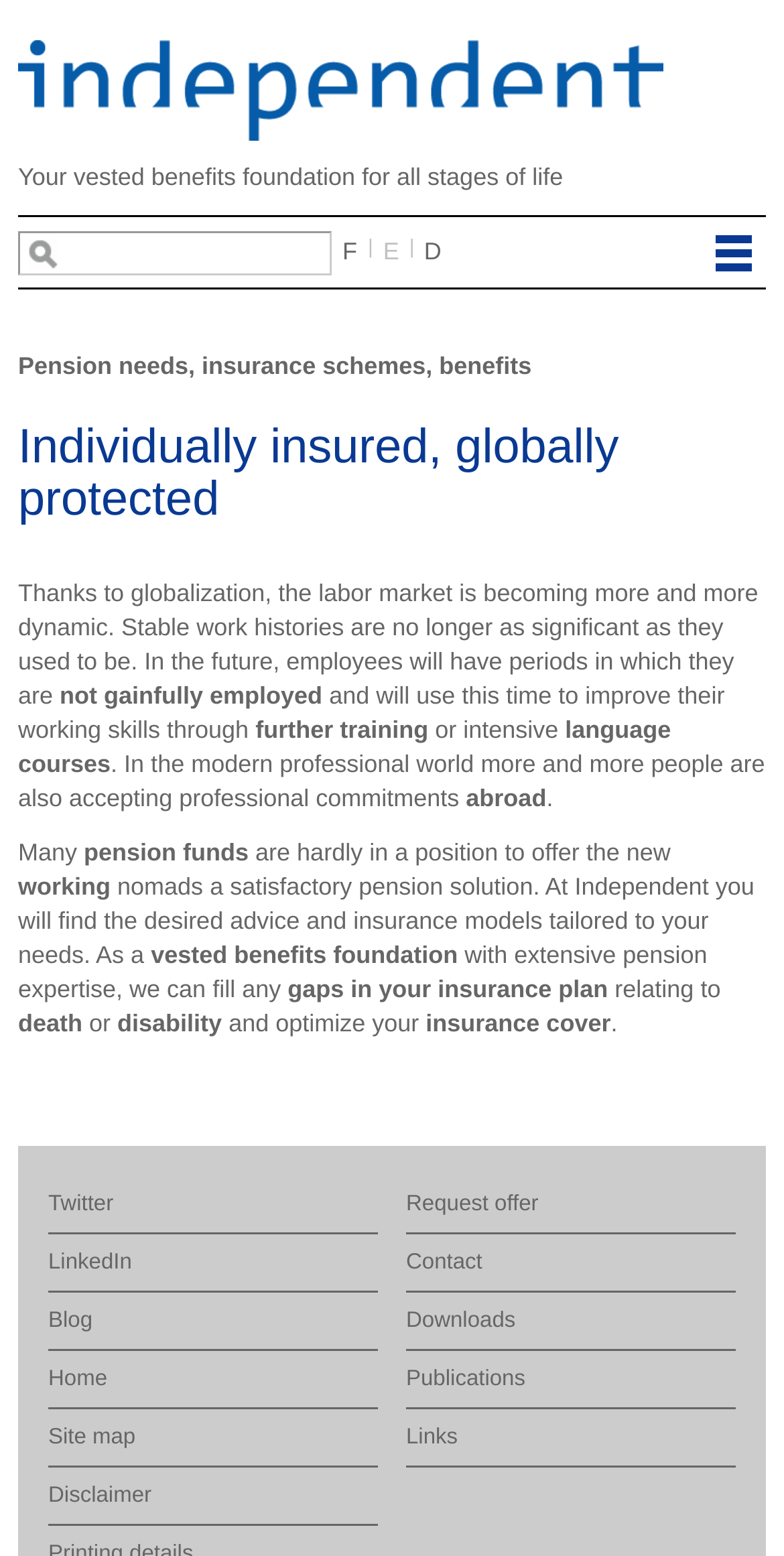What is the main purpose of Independent?
Give a one-word or short-phrase answer derived from the screenshot.

Insuring seconded persons and persons not gainfully employed